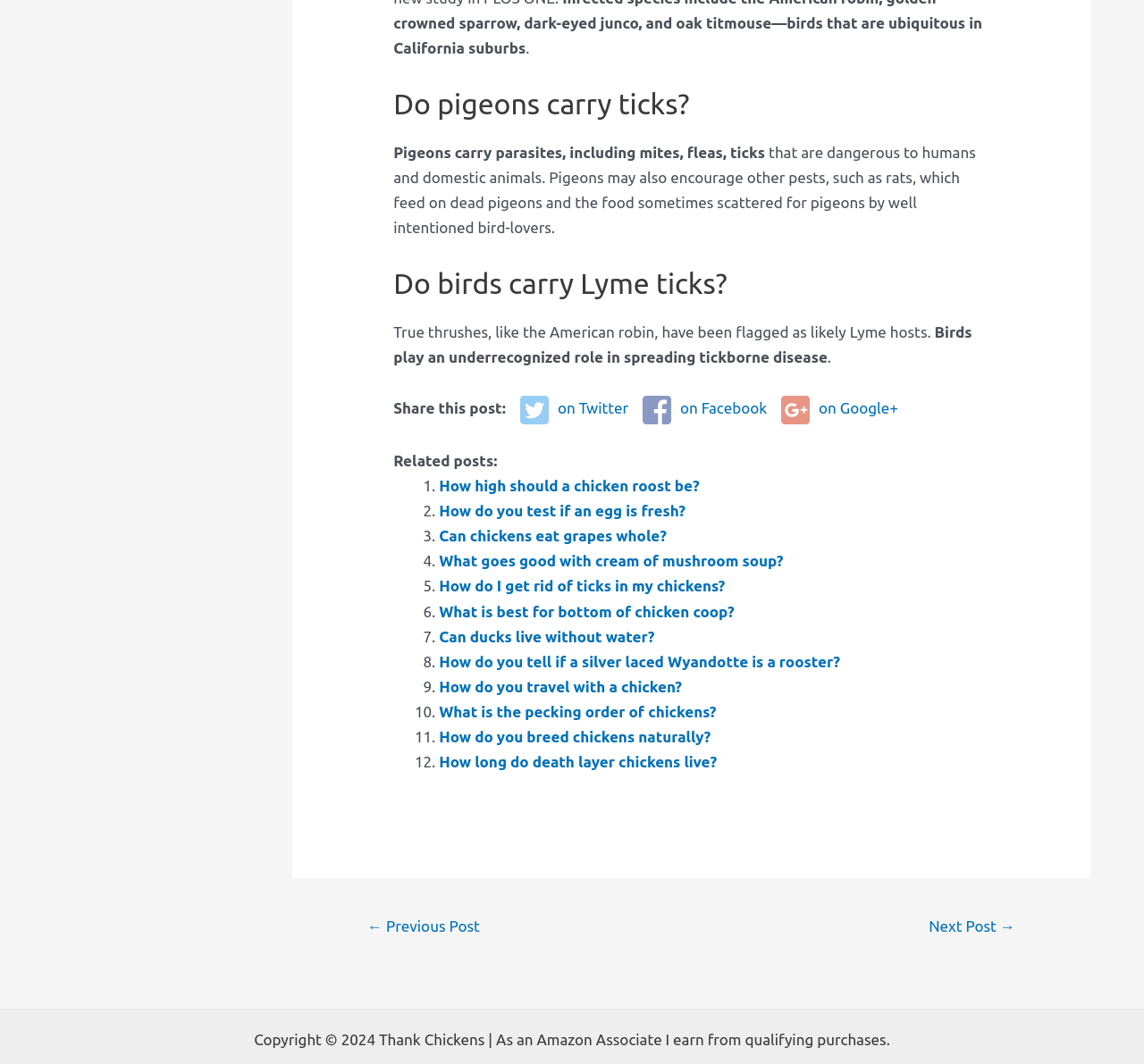Indicate the bounding box coordinates of the element that must be clicked to execute the instruction: "Share this post on Facebook". The coordinates should be given as four float numbers between 0 and 1, i.e., [left, top, right, bottom].

[0.562, 0.371, 0.67, 0.399]